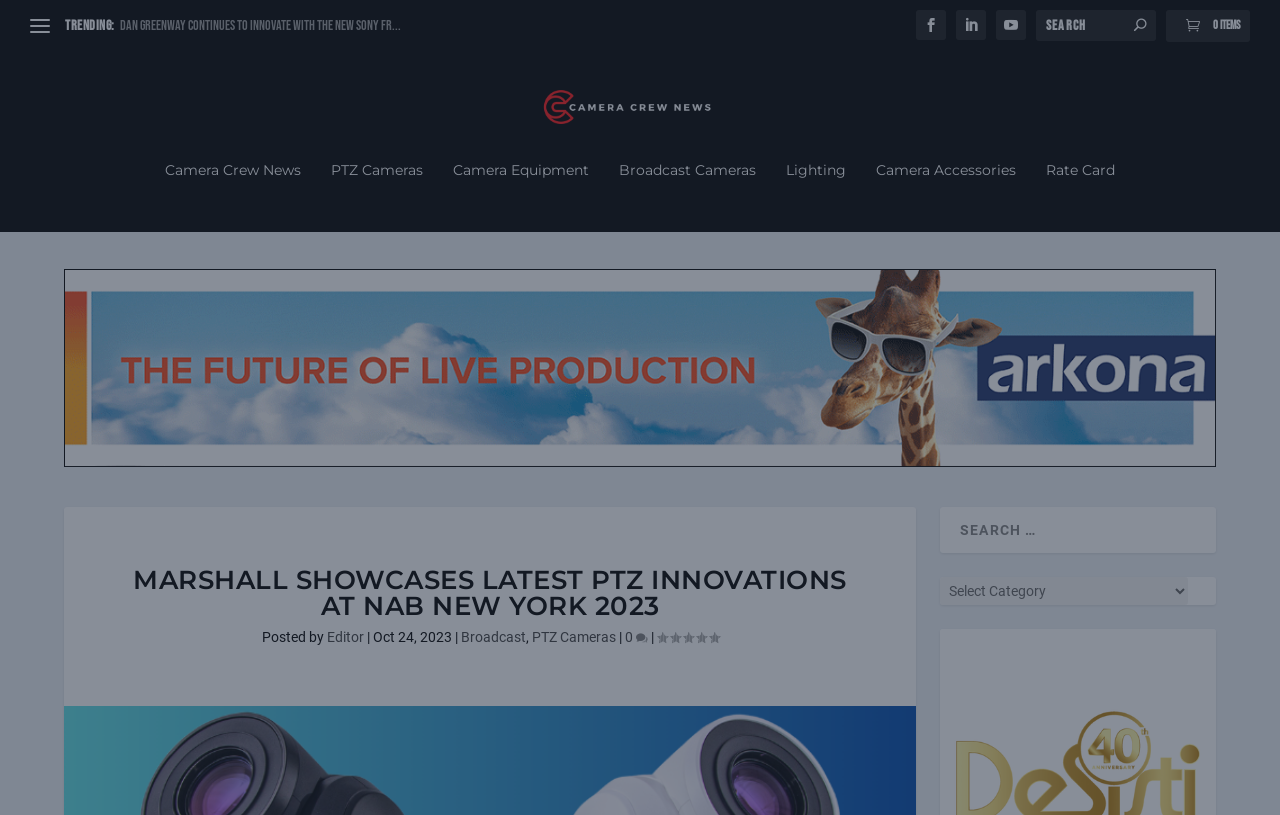Identify the bounding box coordinates of the clickable section necessary to follow the following instruction: "Go to PTZ Cameras page". The coordinates should be presented as four float numbers from 0 to 1, i.e., [left, top, right, bottom].

[0.259, 0.195, 0.33, 0.281]